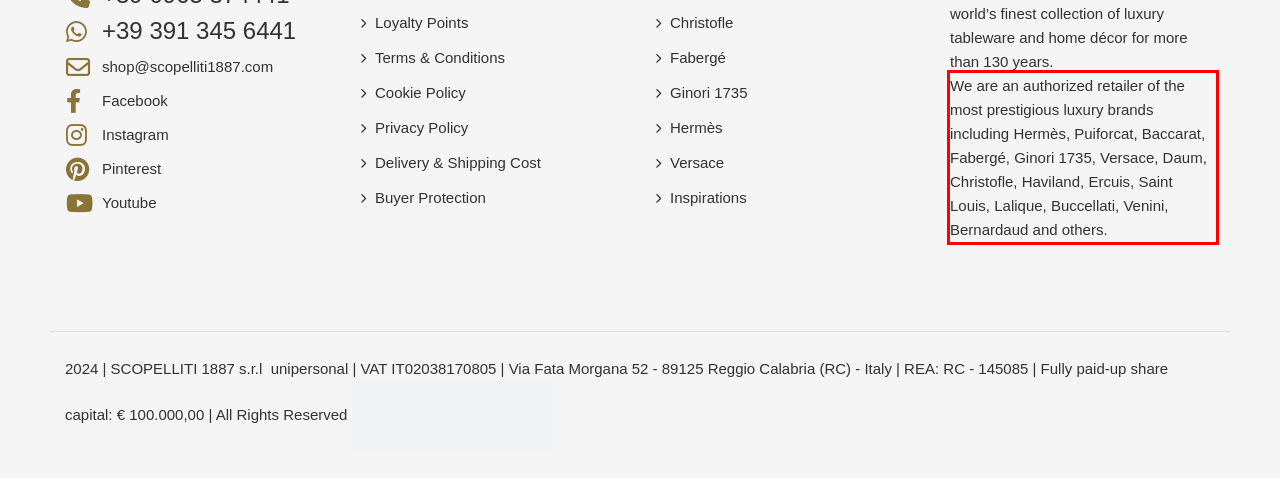Examine the screenshot of the webpage, locate the red bounding box, and perform OCR to extract the text contained within it.

We are an authorized retailer of the most prestigious luxury brands including Hermès, Puiforcat, Baccarat, Fabergé, Ginori 1735, Versace, Daum, Christofle, Haviland, Ercuis, Saint Louis, Lalique, Buccellati, Venini, Bernardaud and others.